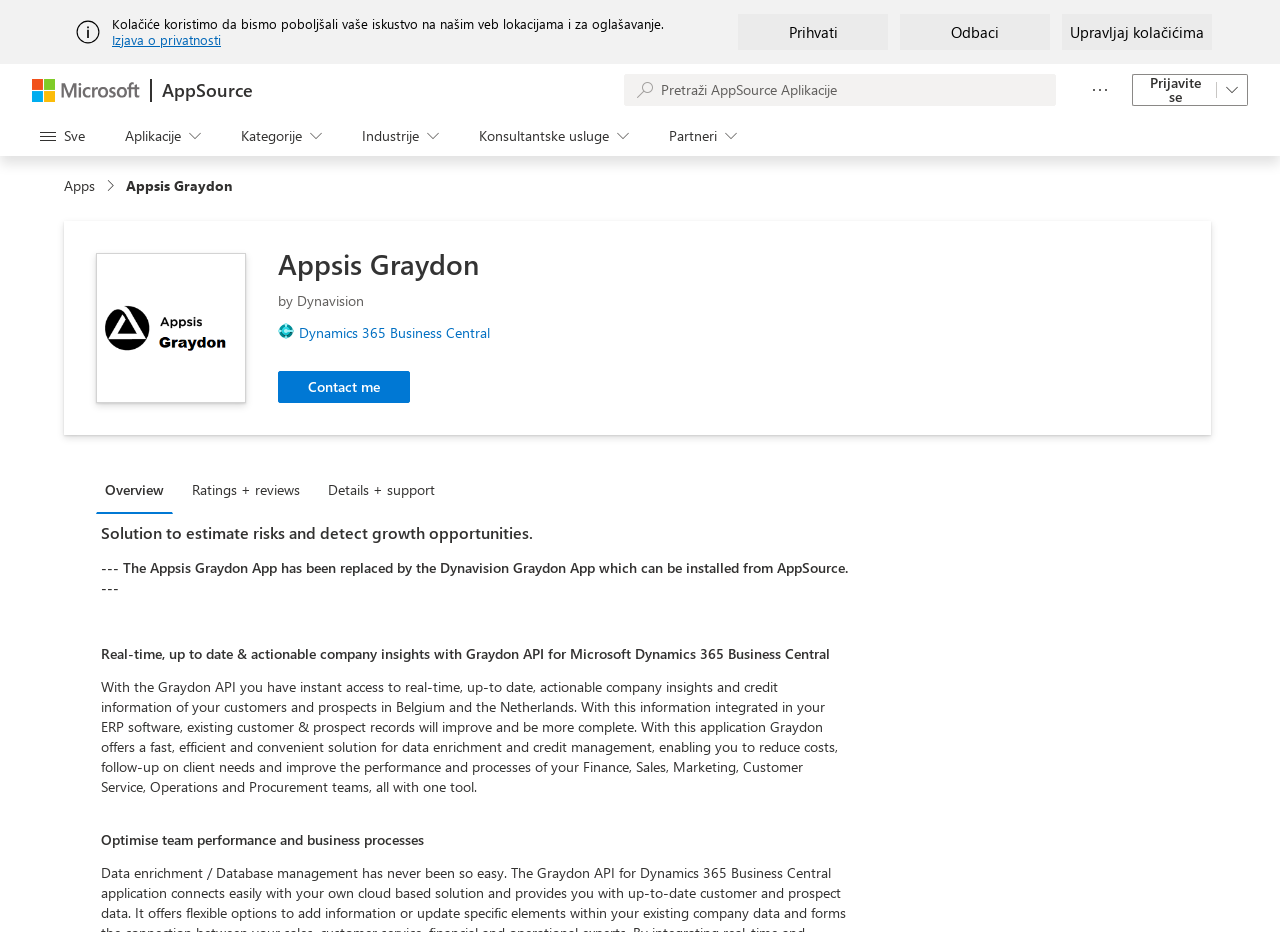Please answer the following question using a single word or phrase: 
What is the purpose of the Graydon API?

Data enrichment and credit management